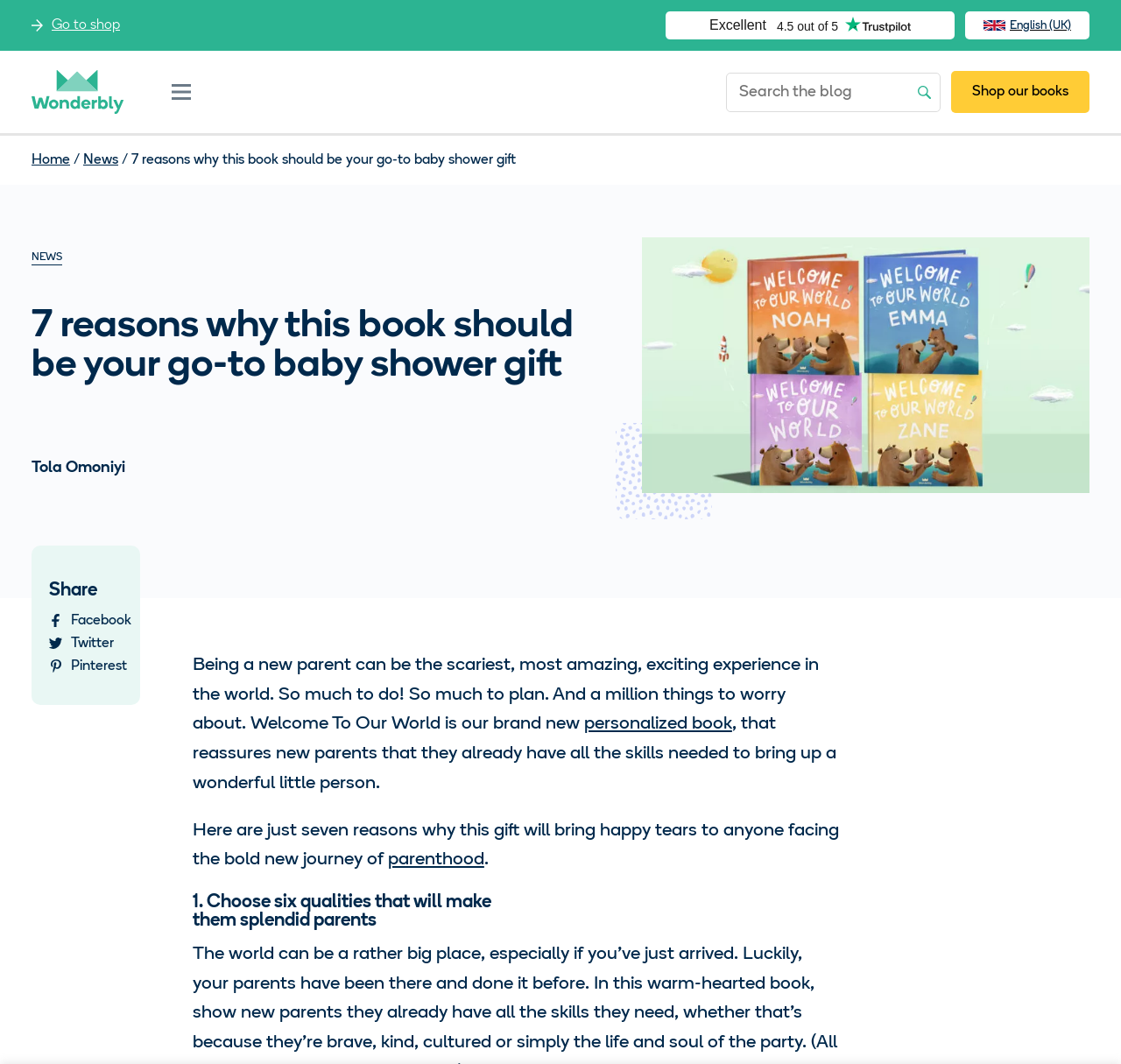Provide the bounding box coordinates for the area that should be clicked to complete the instruction: "Share on Facebook".

[0.063, 0.577, 0.117, 0.59]